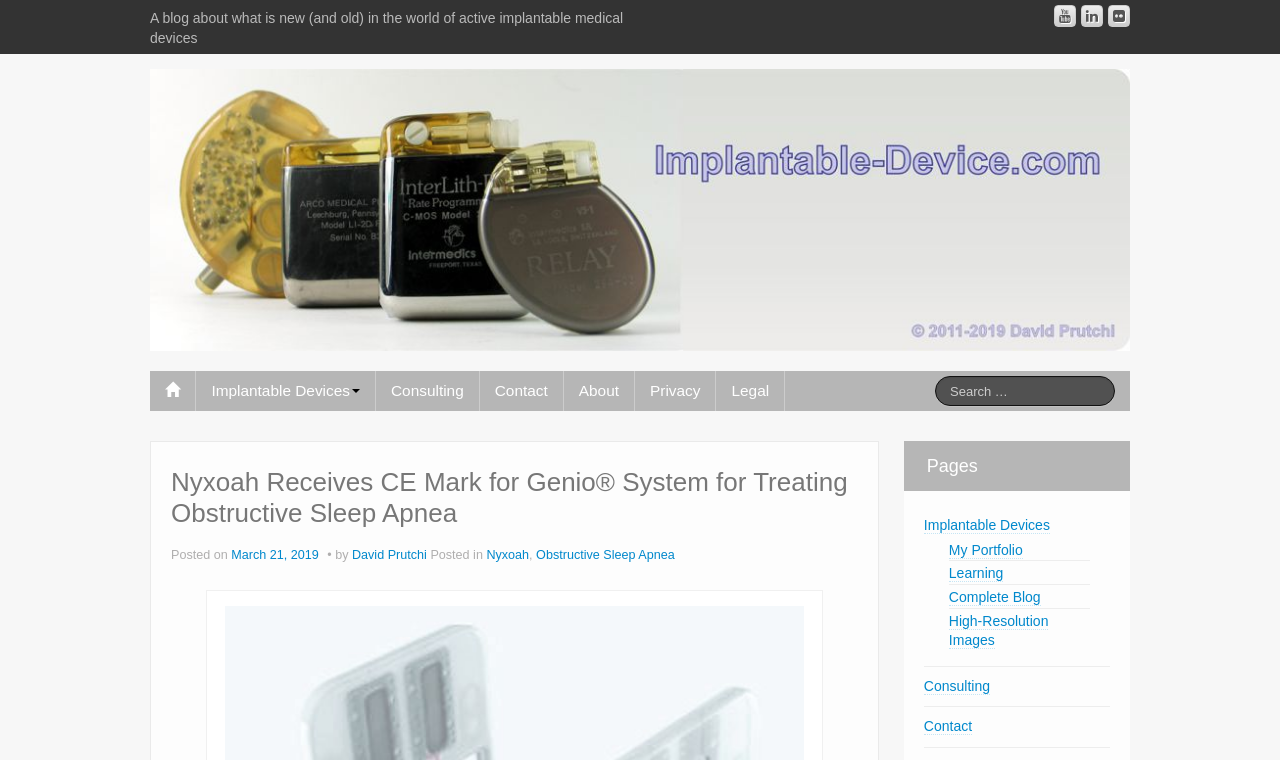What is the system mentioned in the blog post?
Refer to the image and provide a thorough answer to the question.

The system mentioned in the blog post can be found in the heading 'Nyxoah Receives CE Mark for Genio System for Treating Obstructive Sleep Apnea', which indicates that the blog post is about the Genio System.